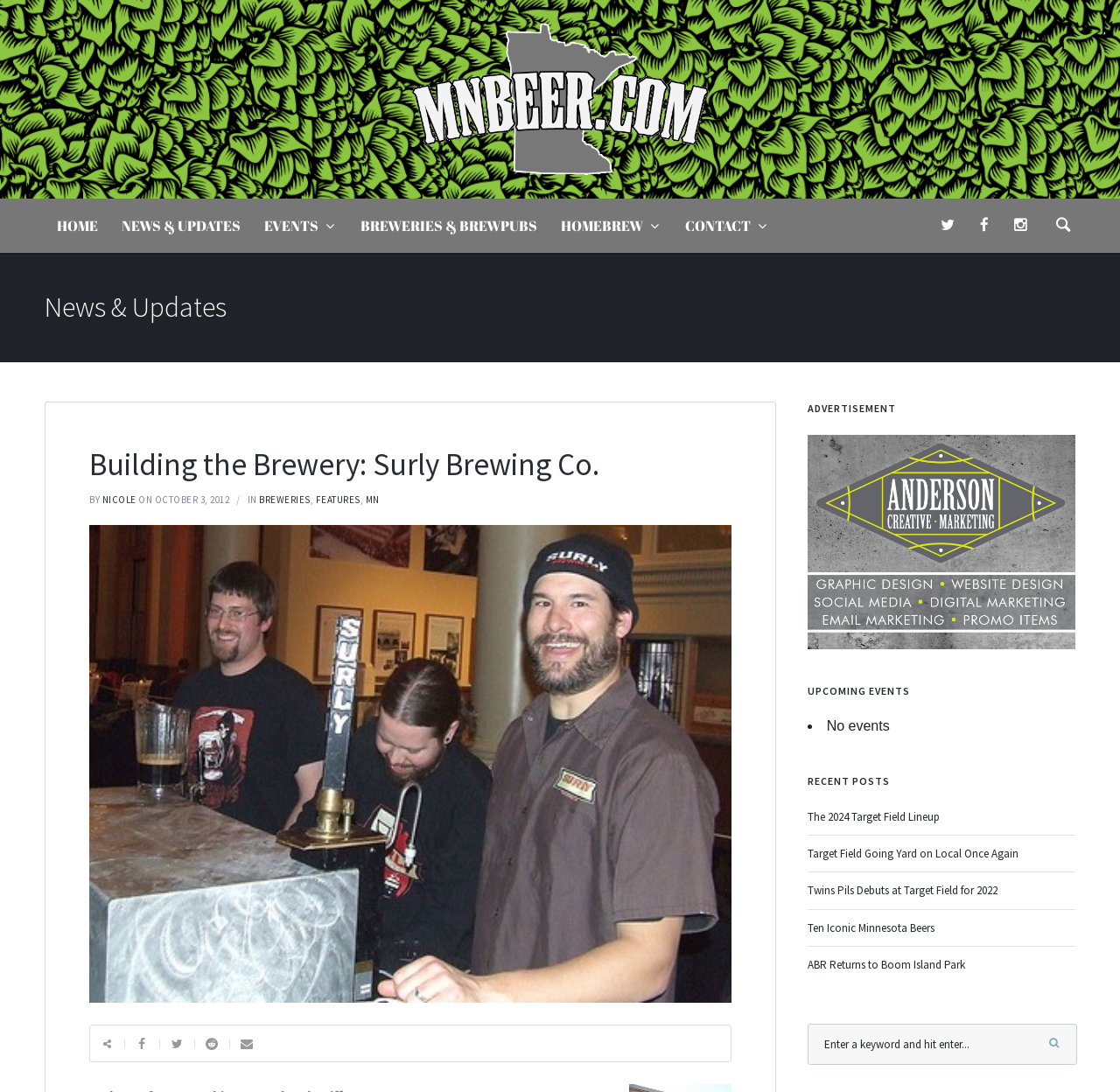Provide a one-word or short-phrase answer to the question:
What is the symbol represented by ''?

Calendar icon